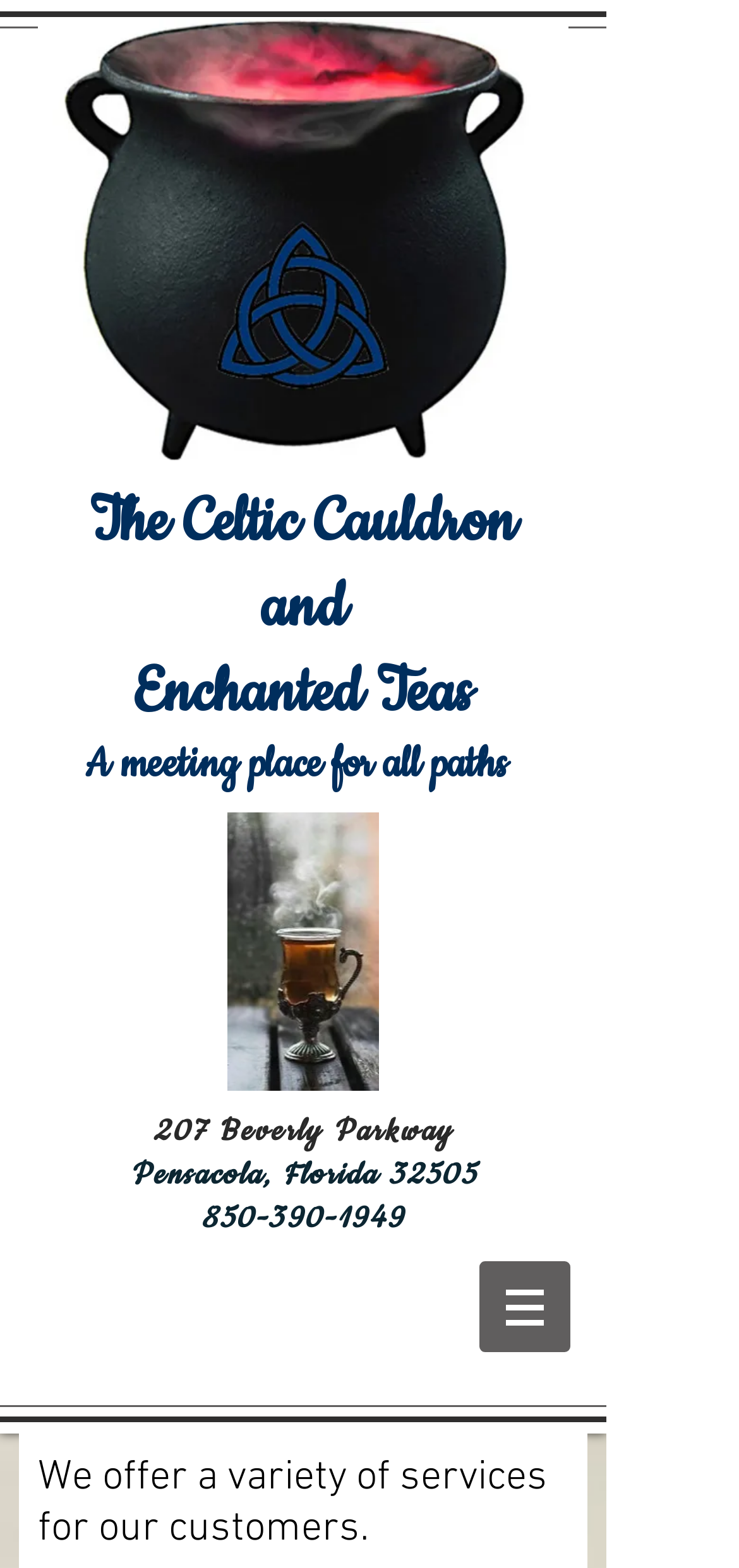Refer to the image and provide an in-depth answer to the question:
What is the purpose of the business?

I found the purpose of the business by looking at the second heading element, which contains the phrase 'A meeting place for all paths'. This phrase suggests that the business is a gathering place for people with different backgrounds or interests.